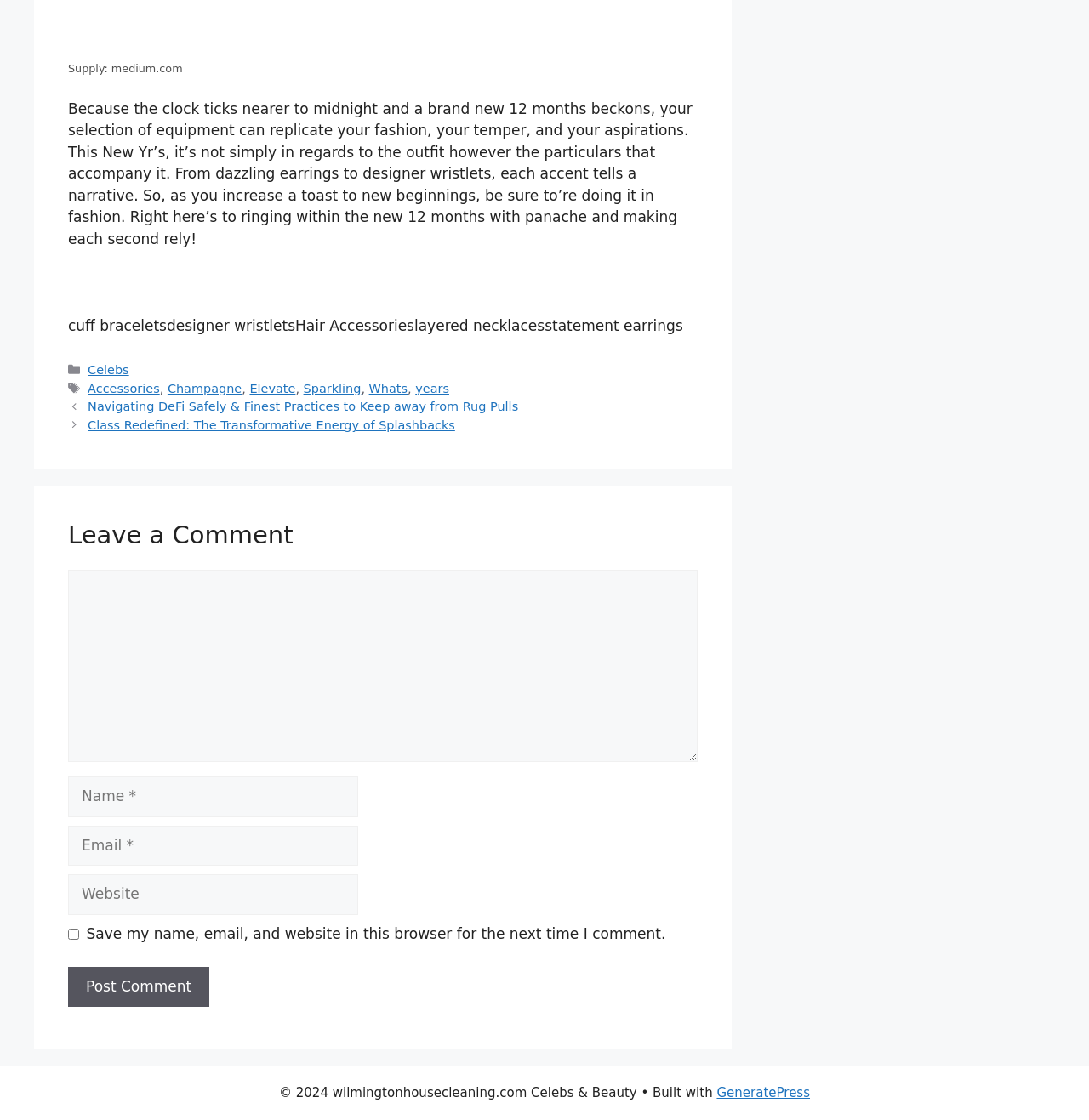Can you specify the bounding box coordinates for the region that should be clicked to fulfill this instruction: "Check out FULL TEXT: Tinubu's Democracy Day speech".

None